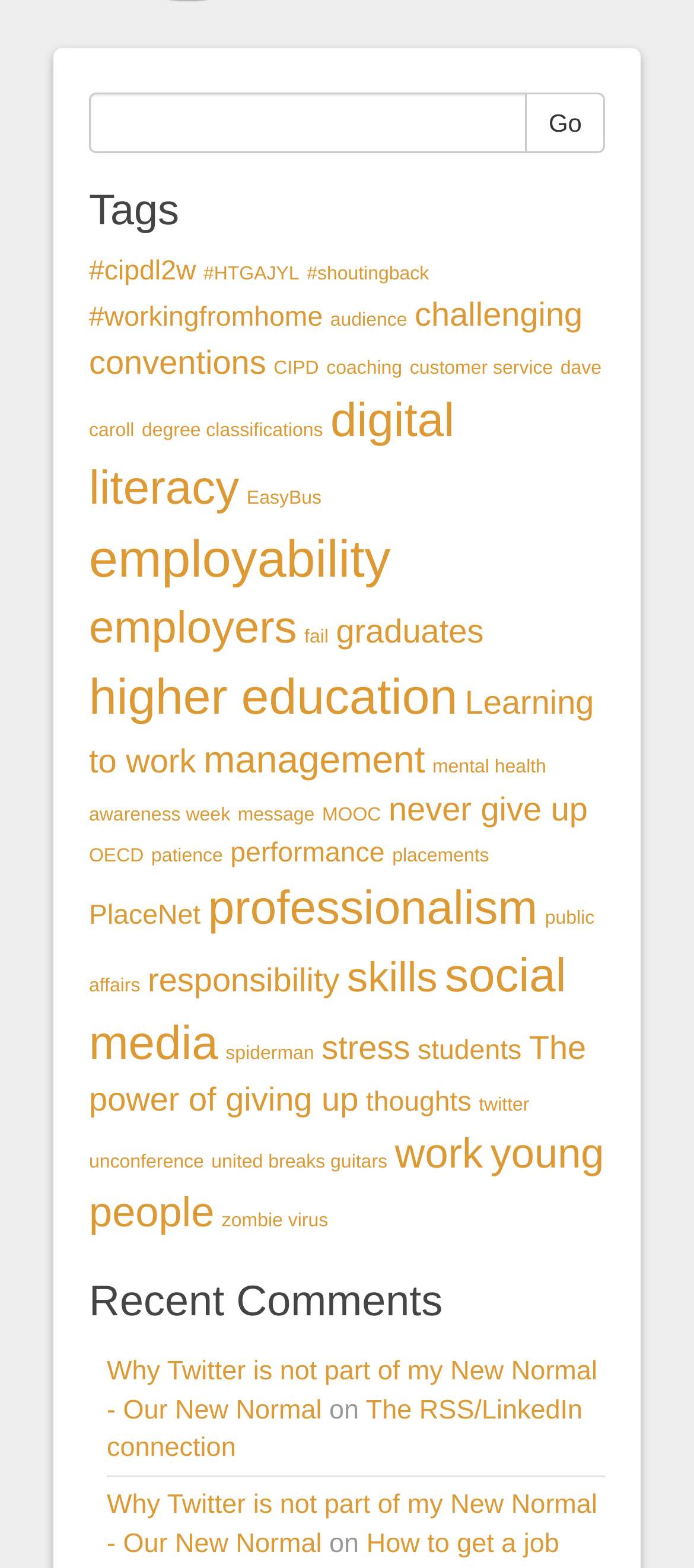Given the element description The power of giving up, specify the bounding box coordinates of the corresponding UI element in the format (top-left x, top-left y, bottom-right x, bottom-right y). All values must be between 0 and 1.

[0.128, 0.656, 0.845, 0.713]